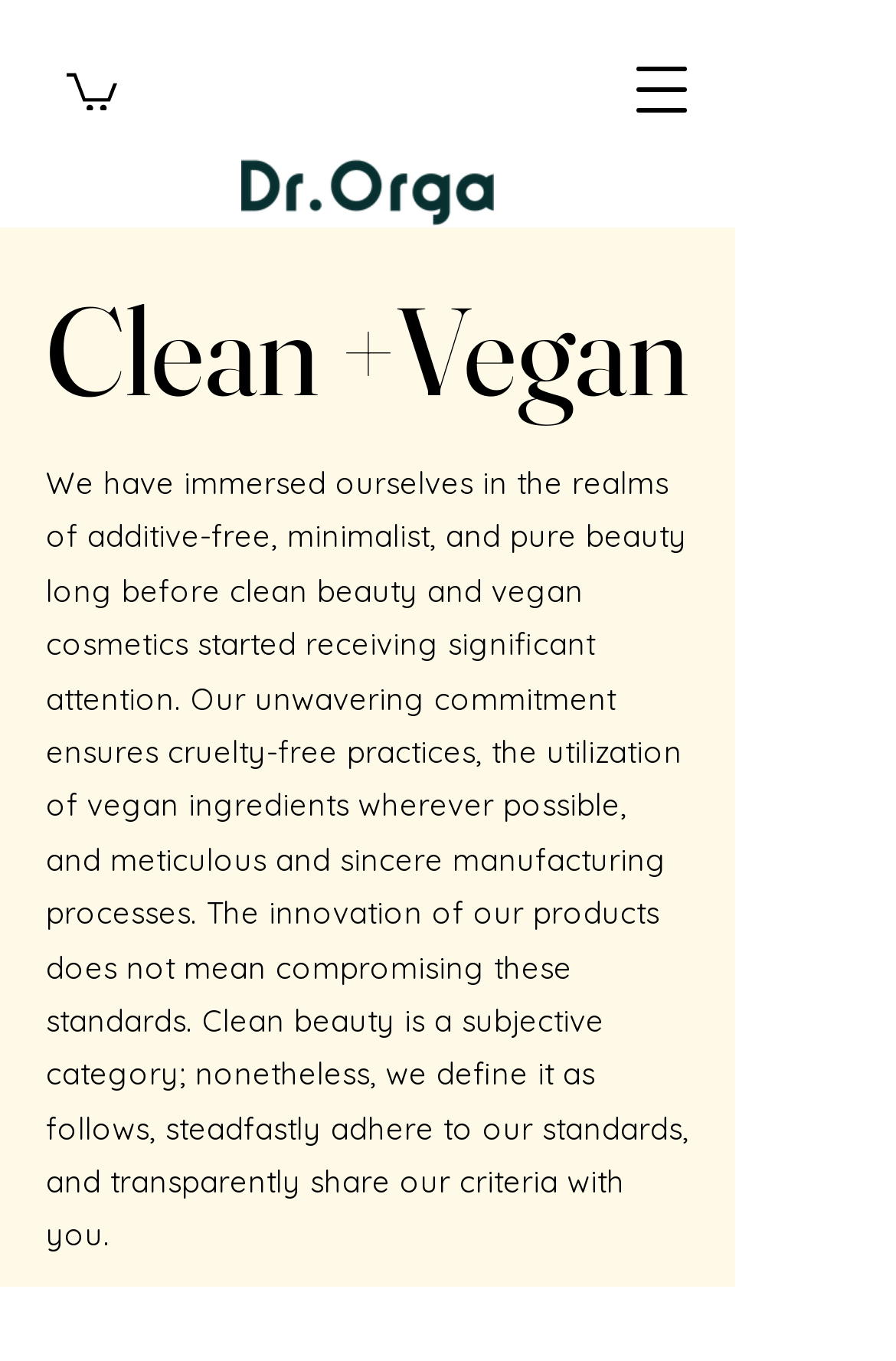Identify the bounding box for the given UI element using the description provided. Coordinates should be in the format (top-left x, top-left y, bottom-right x, bottom-right y) and must be between 0 and 1. Here is the description: aria-label="Open navigation menu"

[0.674, 0.024, 0.803, 0.108]